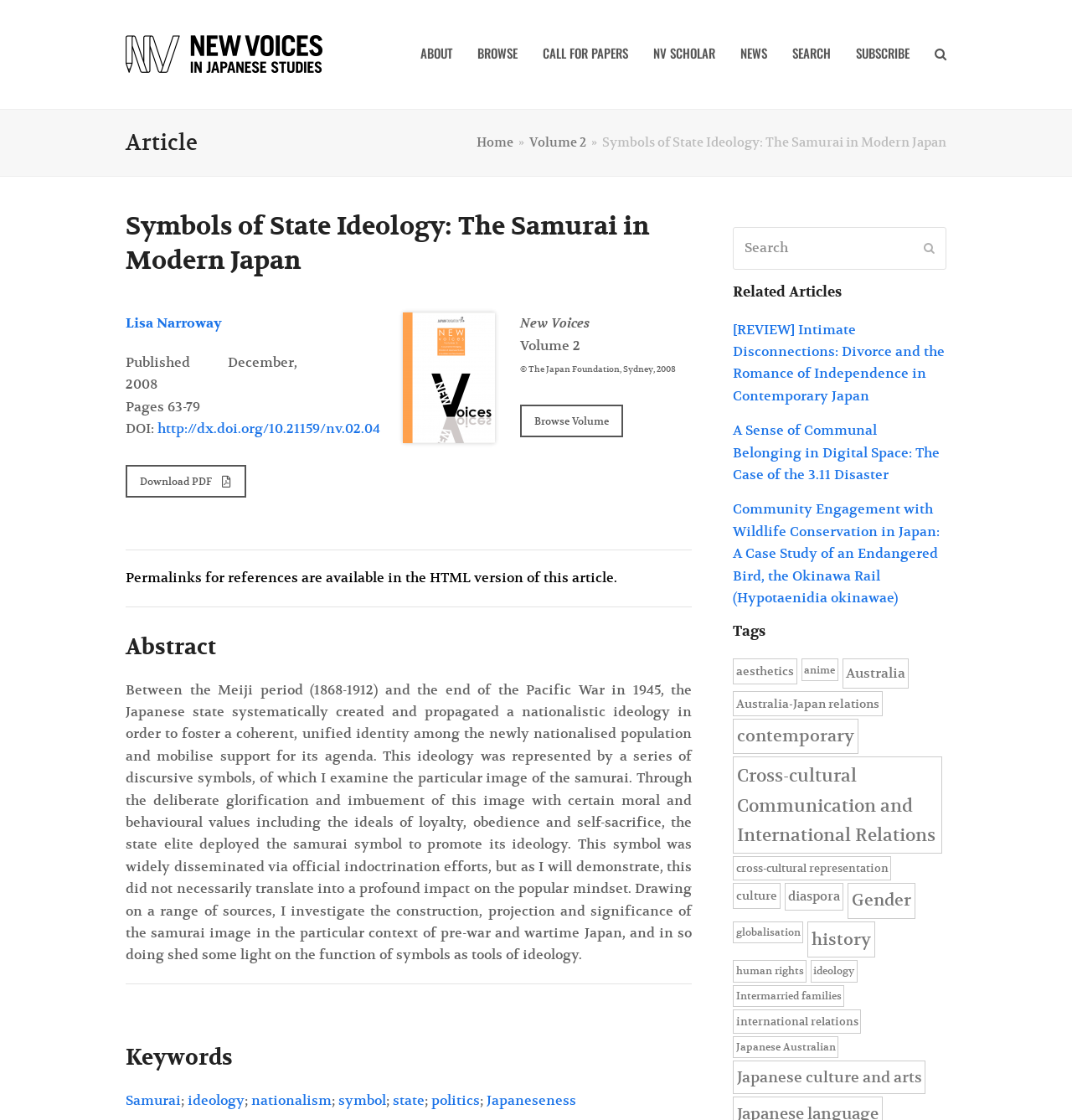Please determine the bounding box coordinates of the element to click on in order to accomplish the following task: "View related article about Intimate Disconnections". Ensure the coordinates are four float numbers ranging from 0 to 1, i.e., [left, top, right, bottom].

[0.684, 0.287, 0.881, 0.361]